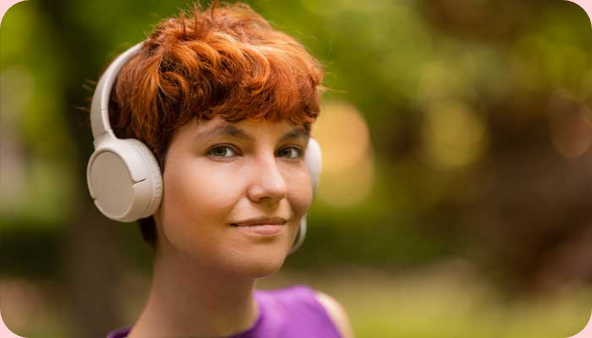Give a detailed account of the visual elements in the image.

The image features a young person with vibrant, curly red hair, wearing stylish white headphones. They are gazing directly at the camera with a subtle smile, exuding a sense of confidence and calmness. Dressed in a bright purple top, the individual is surrounded by a lush, green background that suggests a relaxed outdoor setting. This image symbolizes the modern approach to self-care and mental health, complementing a narrative about the challenges of finding supportive therapy, particularly for those identifying as non-binary and LGBTQIA+. It highlights the importance of accessible resources and the comfort of connecting with therapists who are attuned to diverse identities.